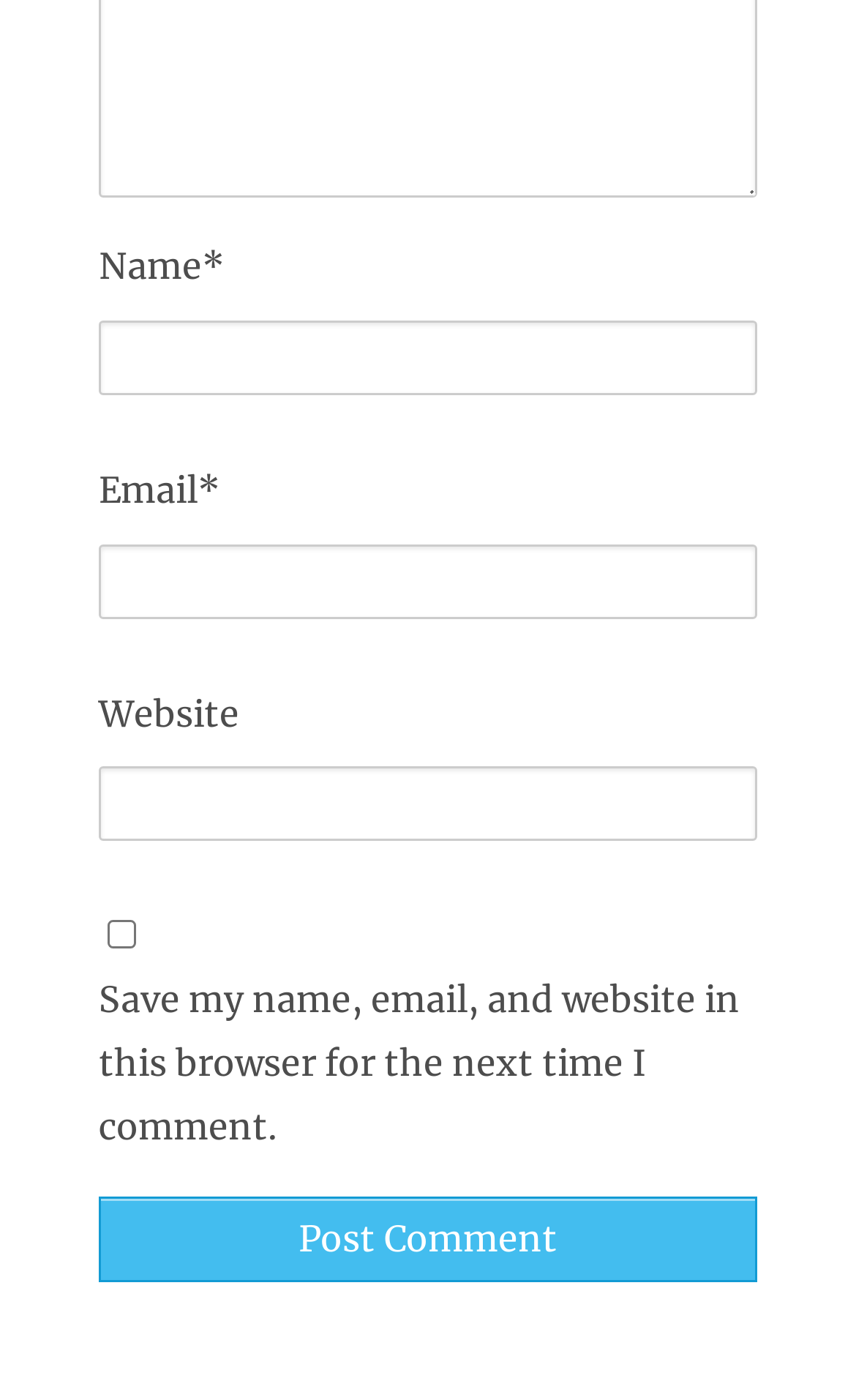Is the checkbox checked by default? Please answer the question using a single word or phrase based on the image.

No